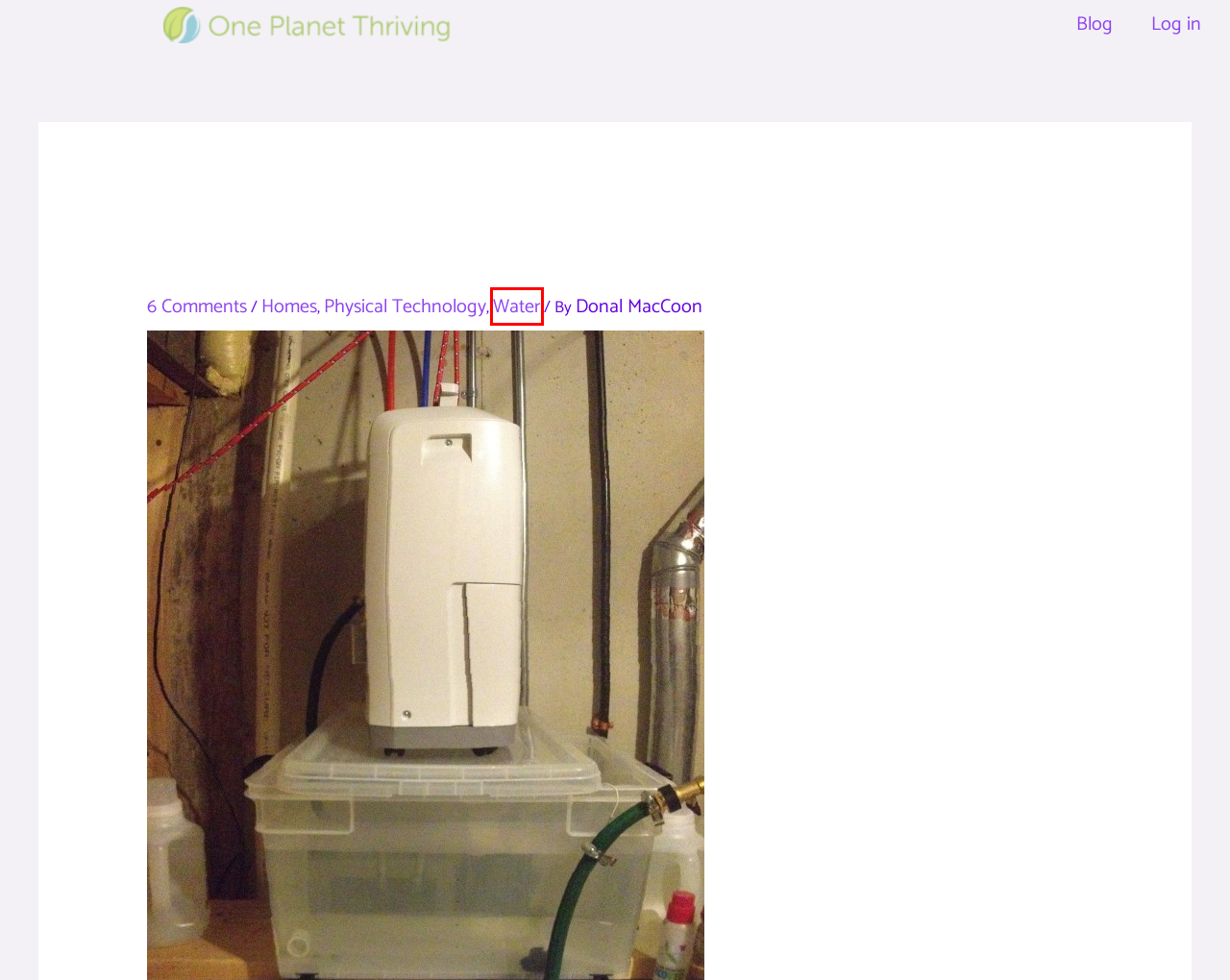Provided is a screenshot of a webpage with a red bounding box around an element. Select the most accurate webpage description for the page that appears after clicking the highlighted element. Here are the candidates:
A. Vegetable Oil as Fuel for Cars | One Planet Thriving
B. Blog | One Planet Thriving
C. Thriving Together Registration Early Notice-C | One Planet Thriving
D. Water Archives | One Planet Thriving
E. Making: Artisan Quality and Beauty Made by Hand | One Planet Thriving
F. Physical Technology Archives | One Planet Thriving
G. Homes Archives | One Planet Thriving
H. Thriving on One Planet: The Big Picture | One Planet Thriving

D